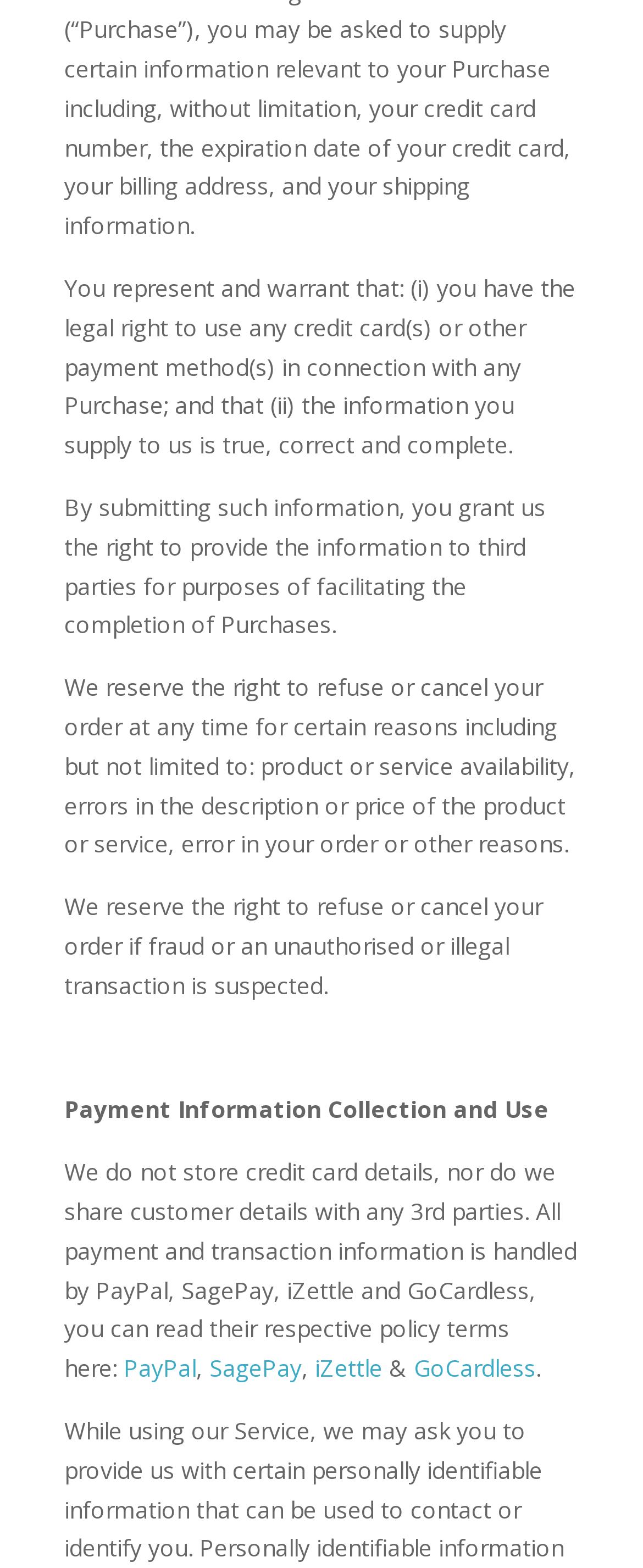What payment gateways are used?
Look at the image and respond with a one-word or short phrase answer.

PayPal, SagePay, iZettle, GoCardless